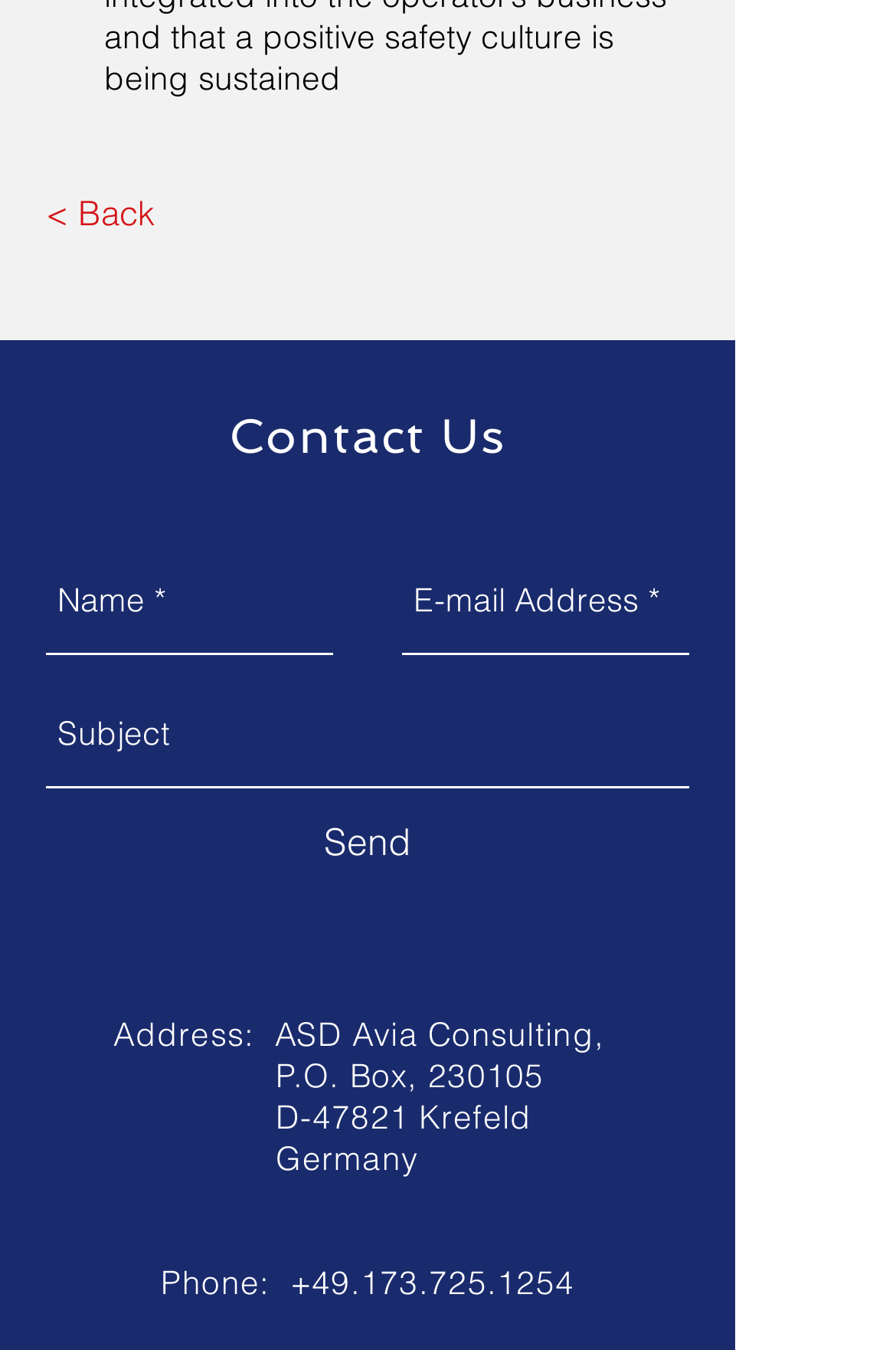Use the information in the screenshot to answer the question comprehensively: What is the address of ASD Avia Consulting?

I found the address by reading the static text elements that describe the address, which are located below the 'Contact Us' heading.